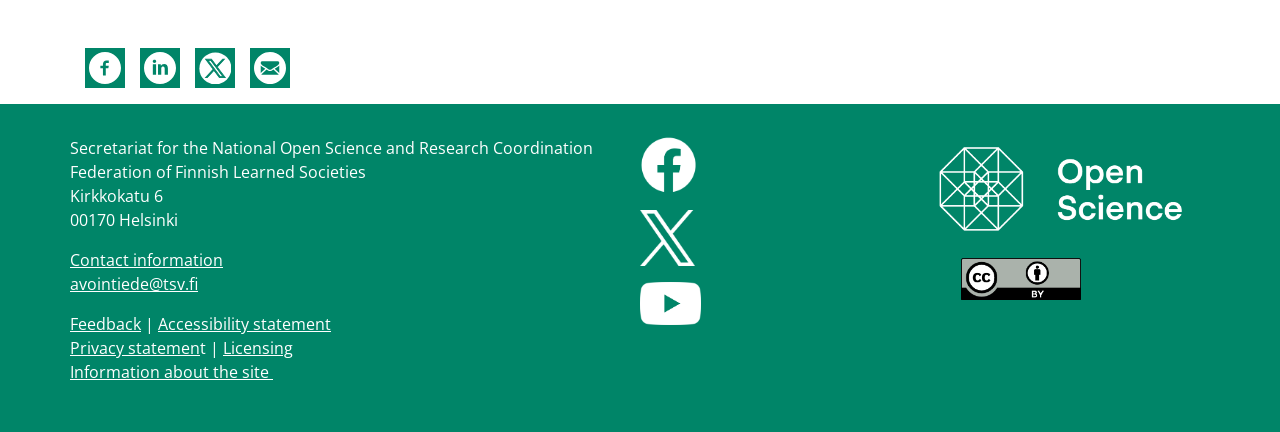Respond with a single word or phrase to the following question: What is the address of the organization?

Kirkkokatu 6, 00170 Helsinki